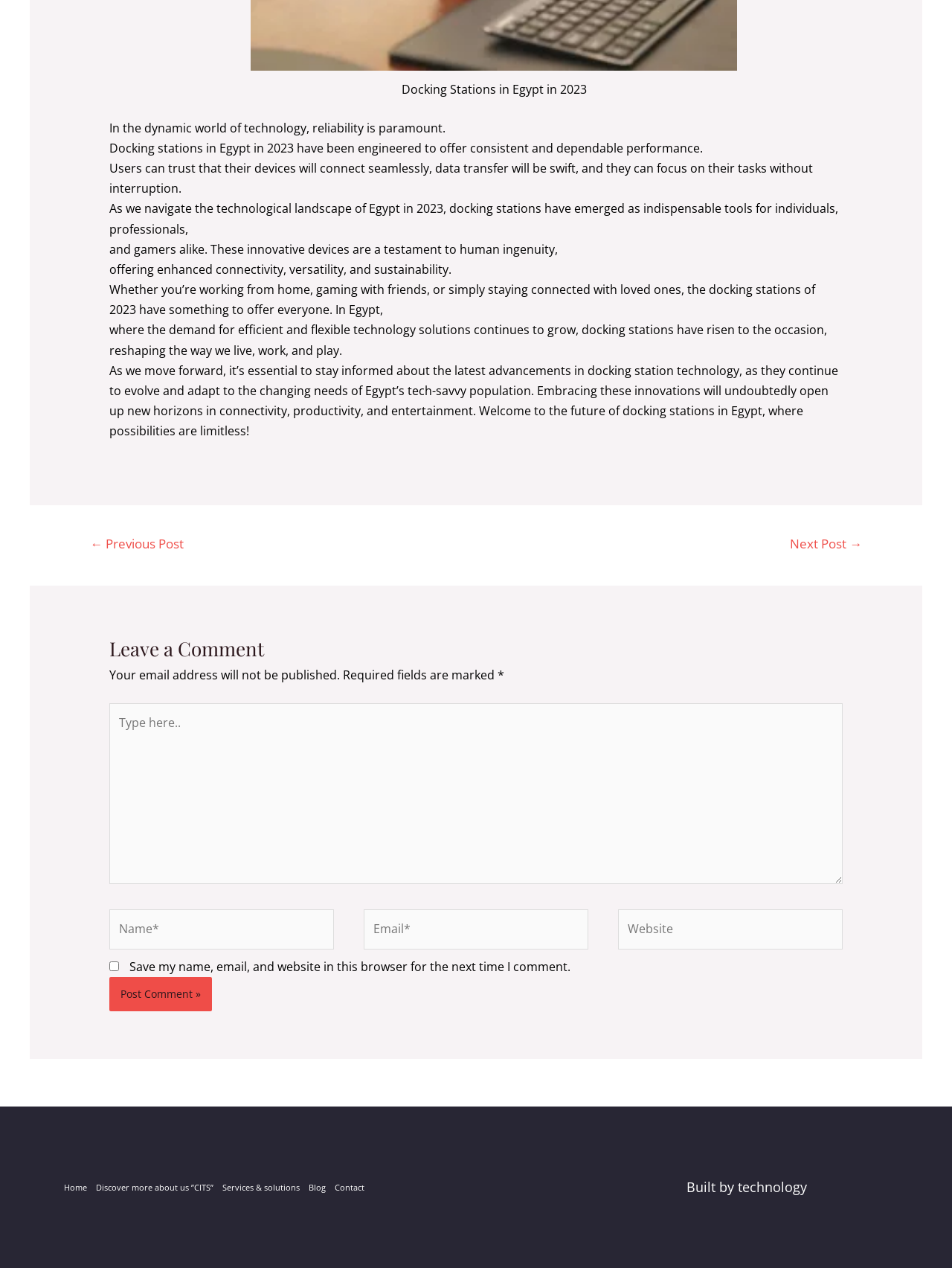Determine the bounding box coordinates of the clickable region to execute the instruction: "Click on the 'Home' link". The coordinates should be four float numbers between 0 and 1, denoted as [left, top, right, bottom].

[0.062, 0.925, 0.096, 0.948]